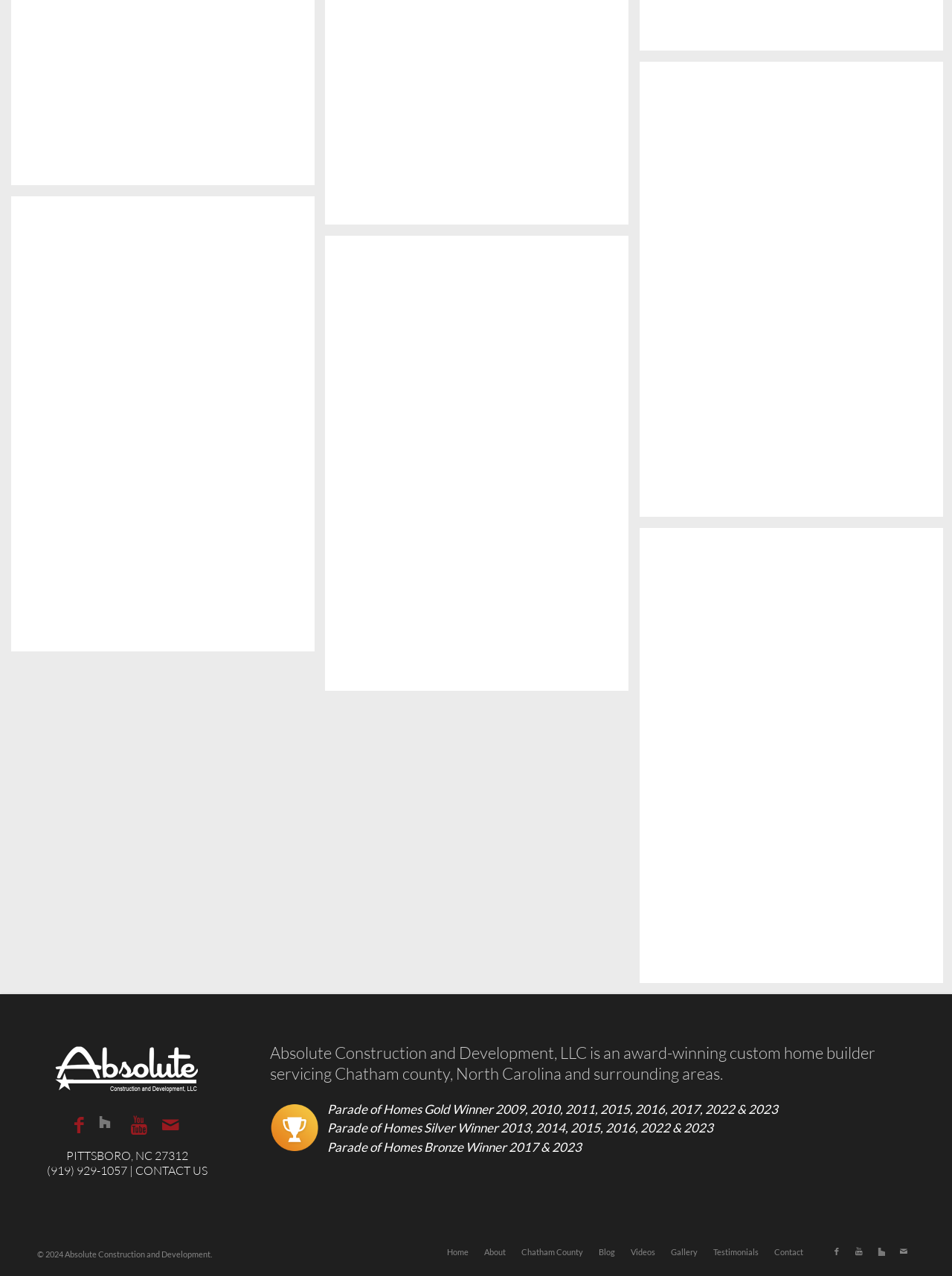Please locate the bounding box coordinates of the region I need to click to follow this instruction: "View the 'Award Winner' image".

[0.283, 0.864, 0.336, 0.903]